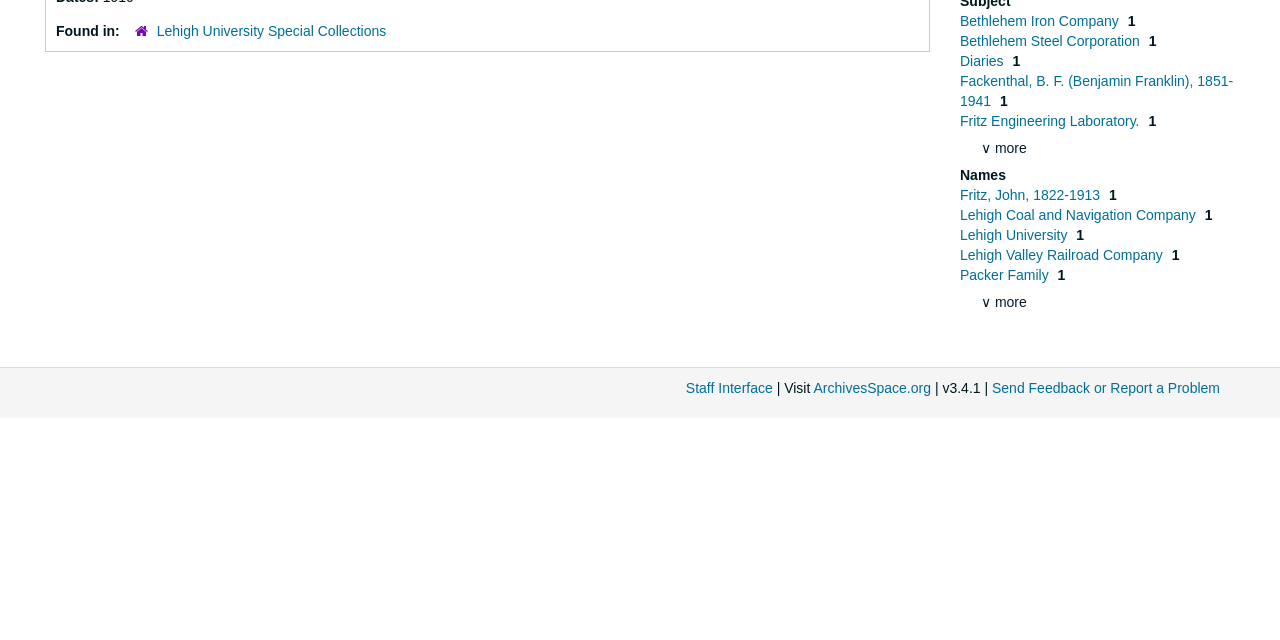Given the element description "Lehigh Valley Railroad Company", identify the bounding box of the corresponding UI element.

[0.75, 0.387, 0.912, 0.412]